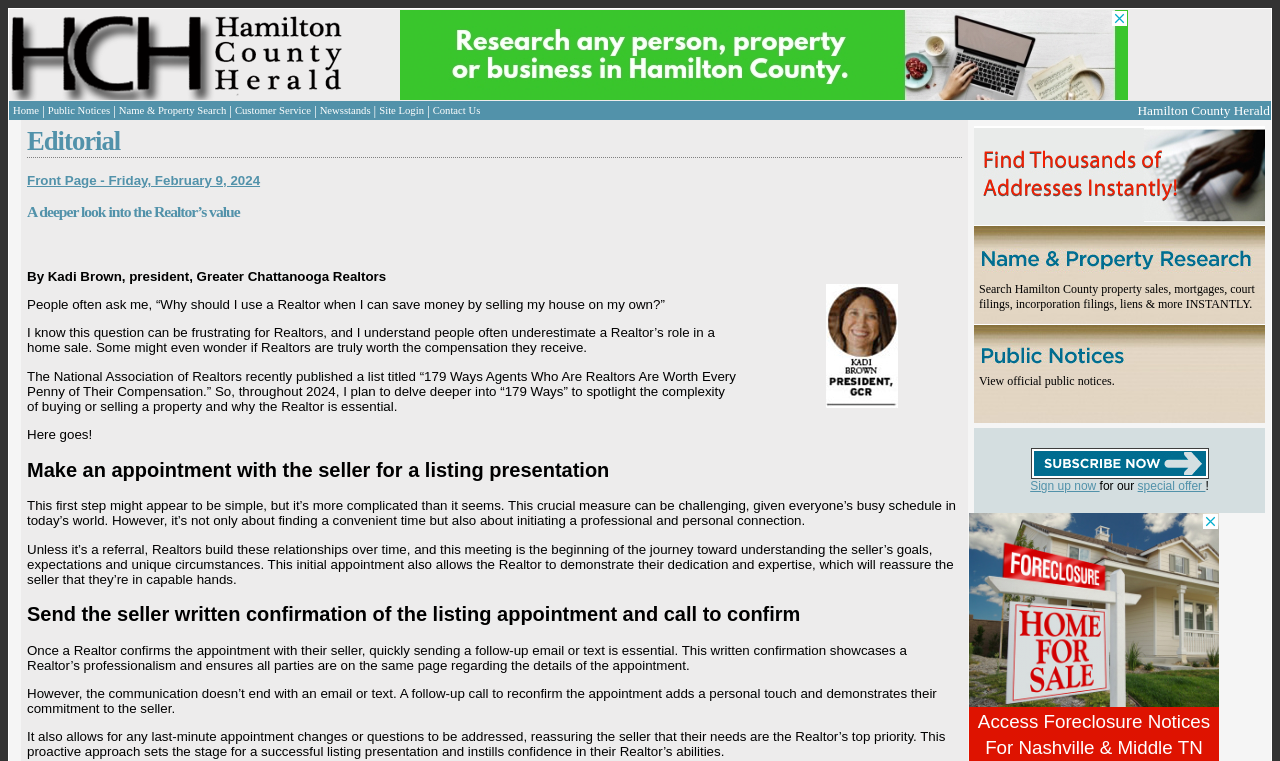What is the purpose of the initial appointment with the seller?
Answer the question with detailed information derived from the image.

The purpose of the initial appointment with the seller can be inferred from the text in the editorial section. The text states that the initial appointment is 'the beginning of the journey toward understanding the seller’s goals, expectations and unique circumstances' and allows the Realtor to 'demonstrate their dedication and expertise'.